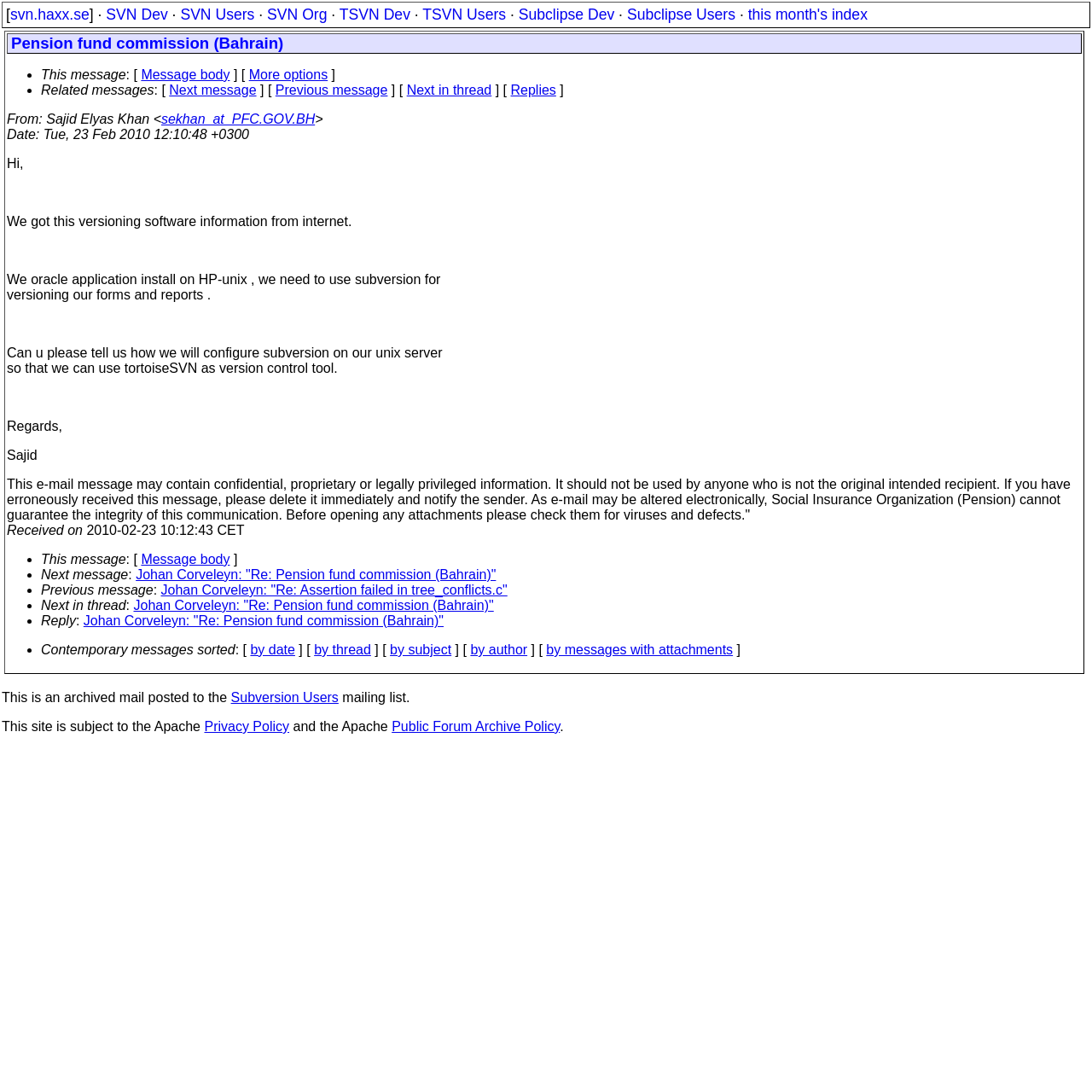Please identify the bounding box coordinates of the element I need to click to follow this instruction: "Click on the 'MOST POPULAR' link".

None